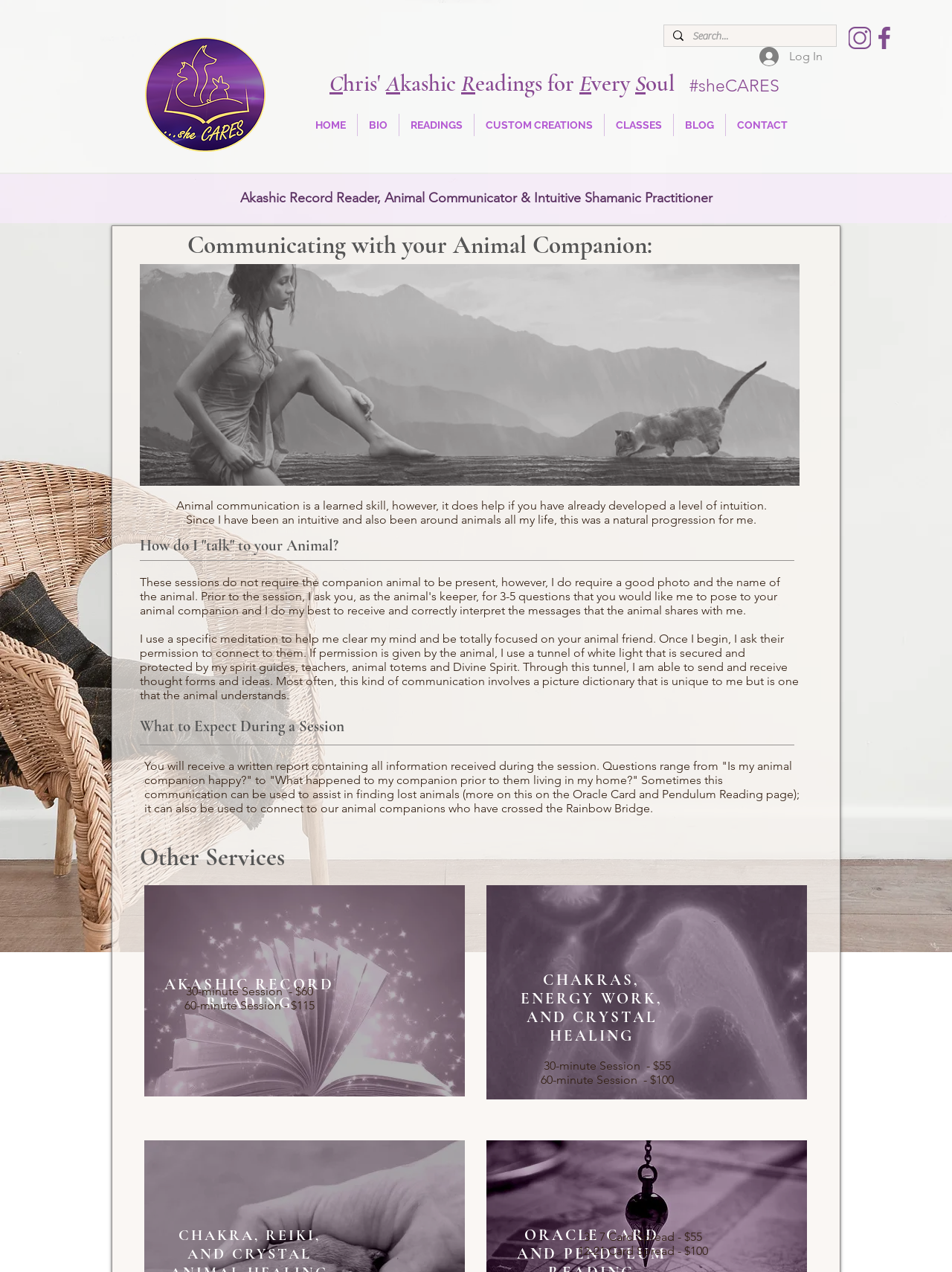How many links are in the navigation menu?
Using the details shown in the screenshot, provide a comprehensive answer to the question.

The navigation menu is located at the top of the page and contains 7 links: 'HOME', 'BIO', 'READINGS', 'CUSTOM CREATIONS', 'CLASSES', 'BLOG', and 'CONTACT'.